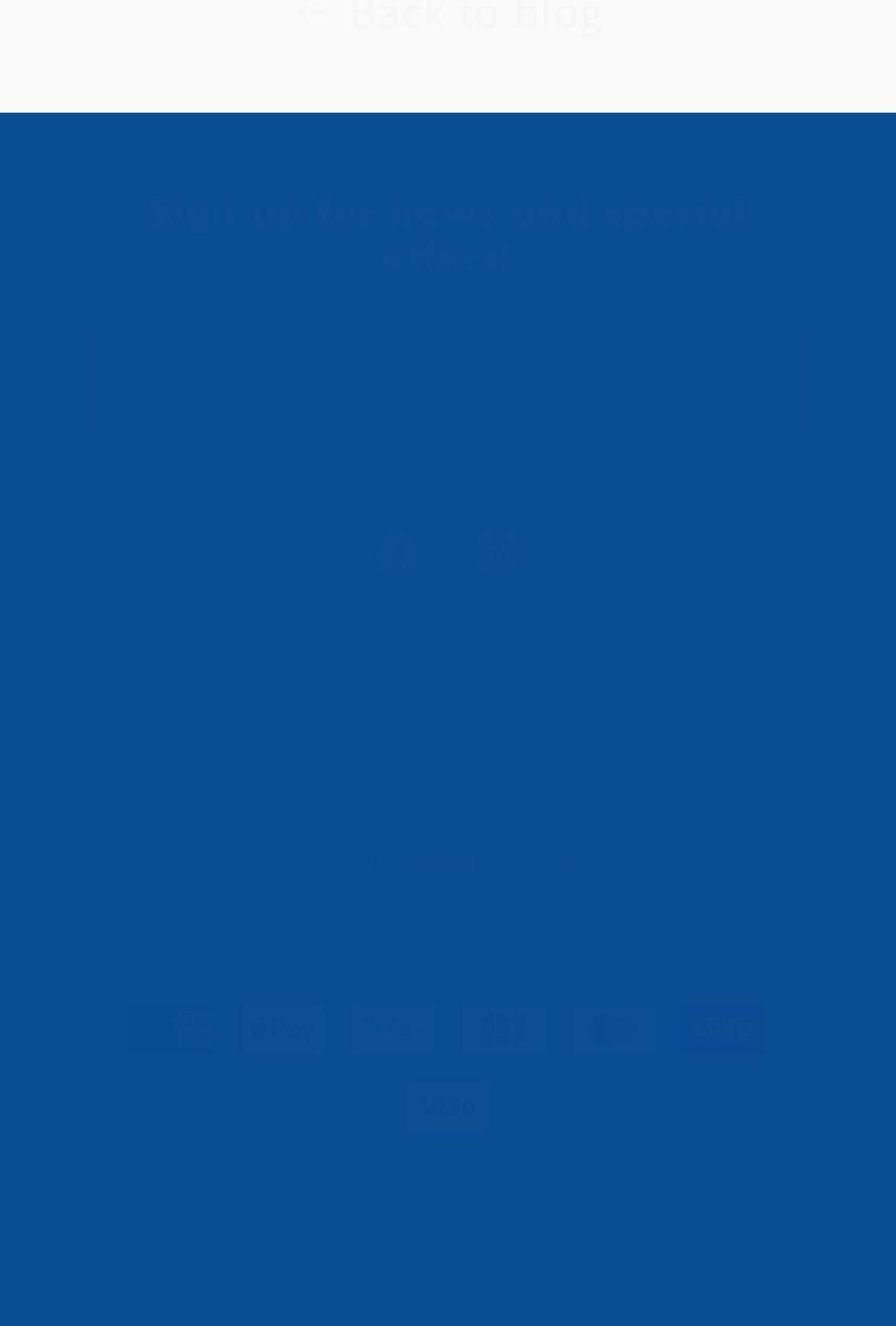Please determine the bounding box coordinates of the element's region to click in order to carry out the following instruction: "Select English language". The coordinates should be four float numbers between 0 and 1, i.e., [left, top, right, bottom].

[0.364, 0.613, 0.687, 0.686]